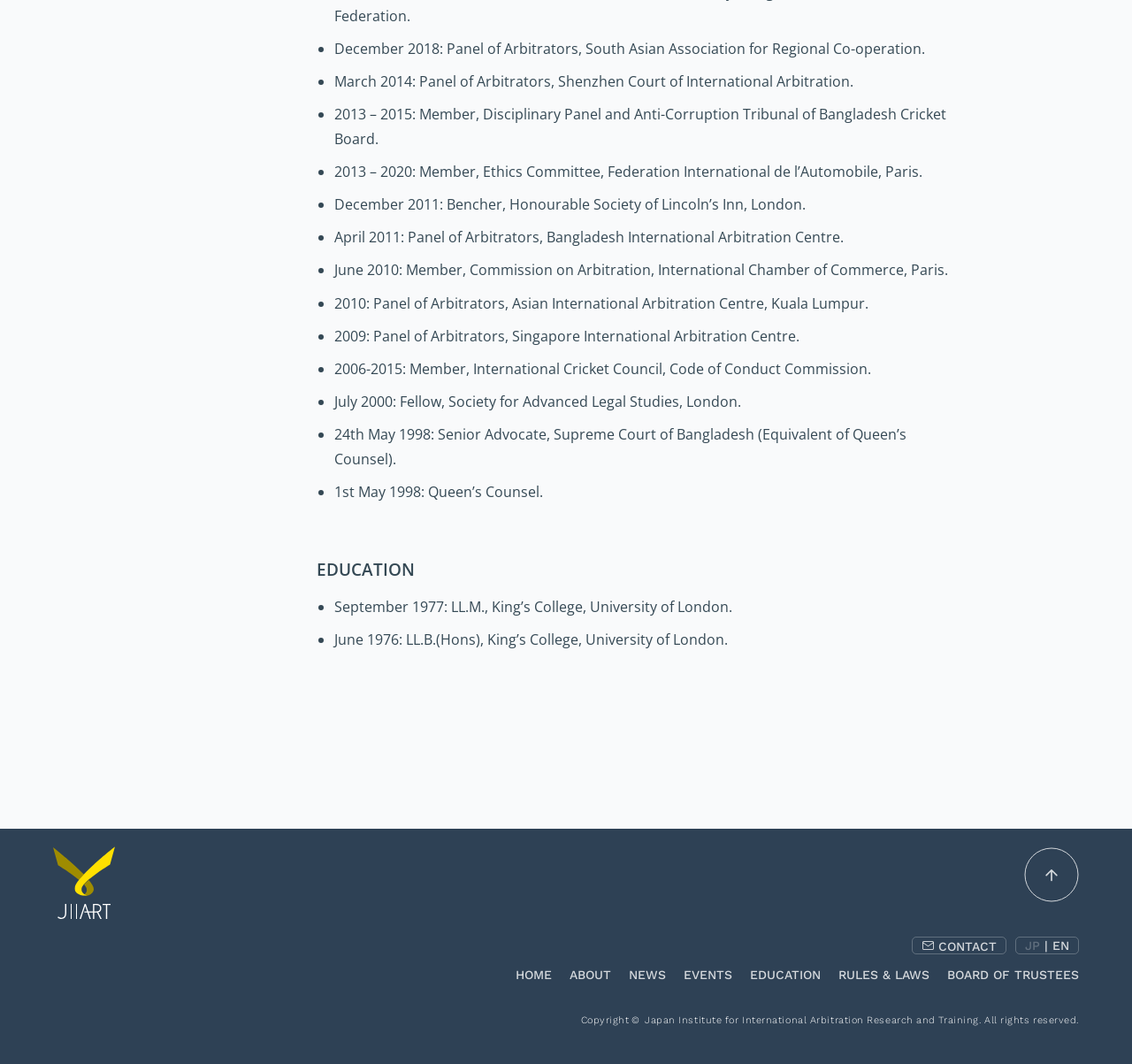What is the name of the organization at the bottom of the page?
Give a single word or phrase answer based on the content of the image.

Japan Institute for International Arbitration Research and Training